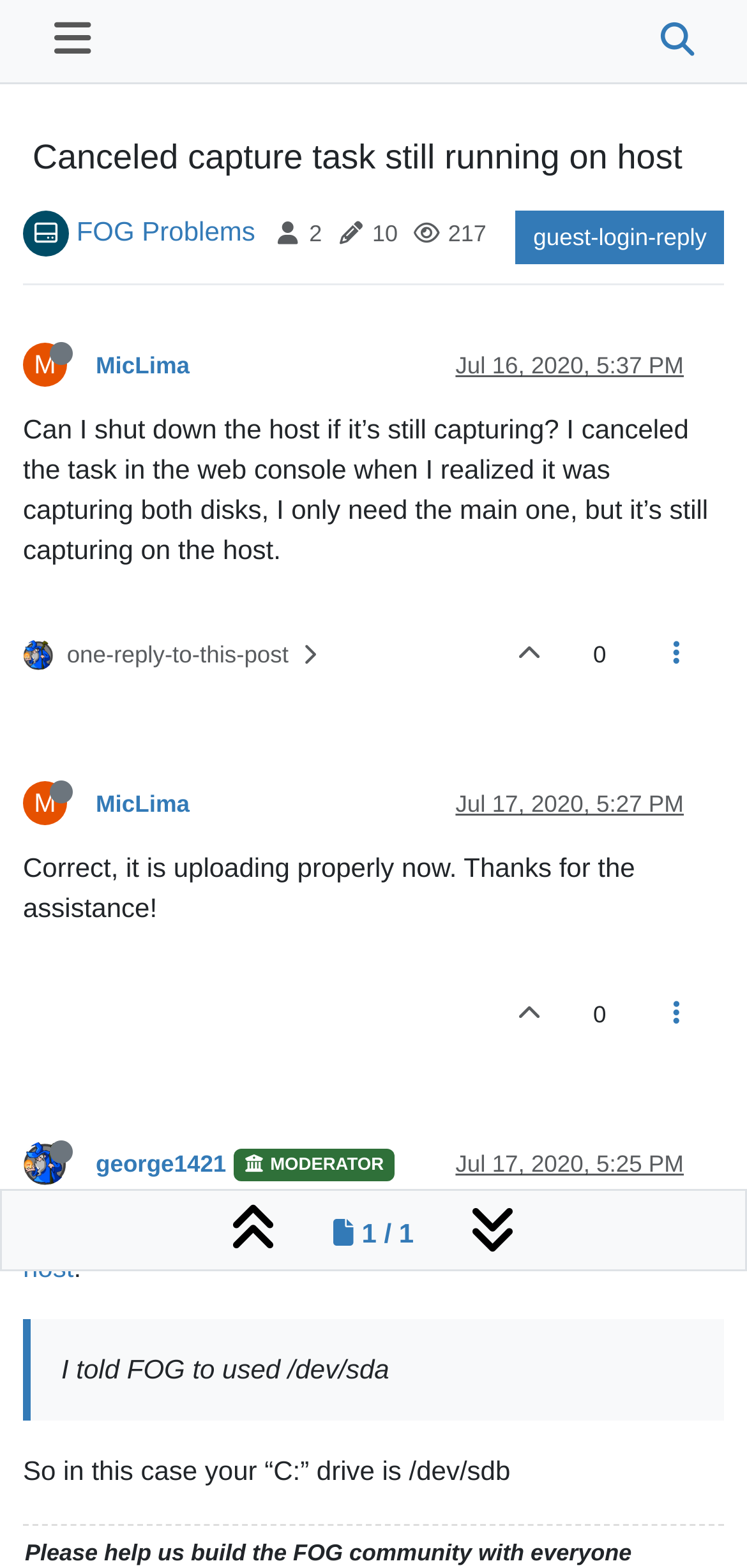Show the bounding box coordinates for the element that needs to be clicked to execute the following instruction: "Reply to MicLima's post". Provide the coordinates in the form of four float numbers between 0 and 1, i.e., [left, top, right, bottom].

[0.128, 0.505, 0.254, 0.522]